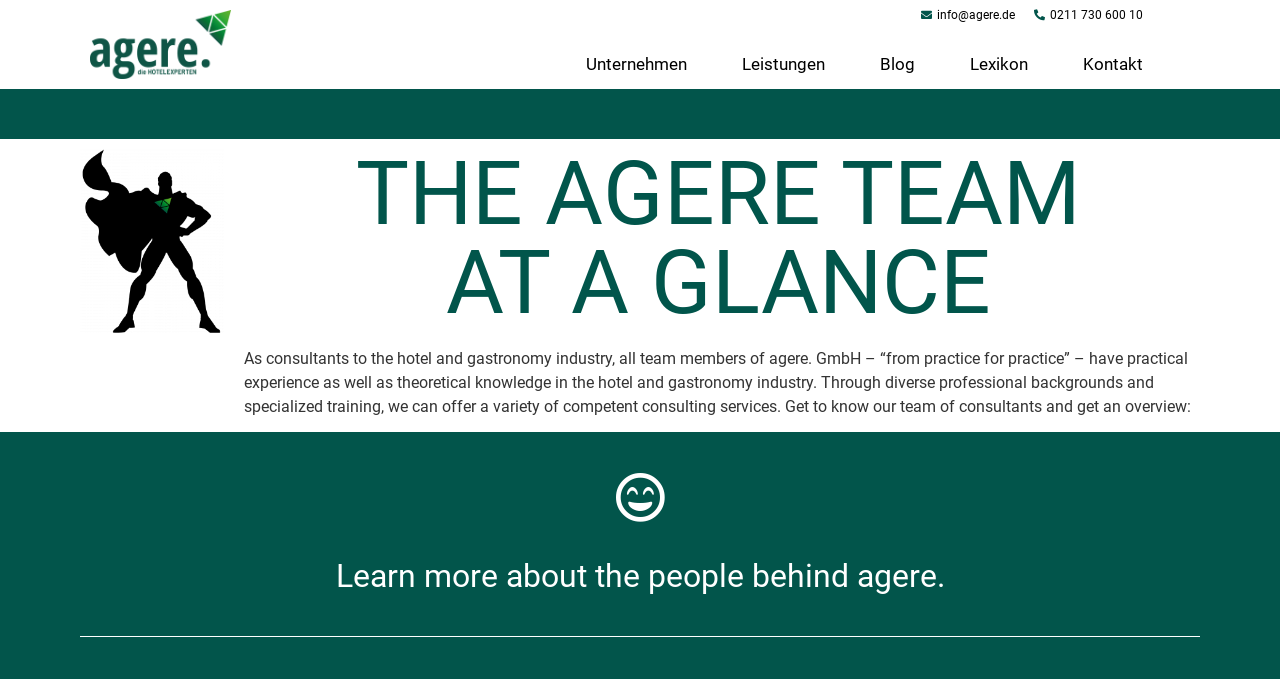Please determine the headline of the webpage and provide its content.

THE AGERE TEAM
AT A GLANCE